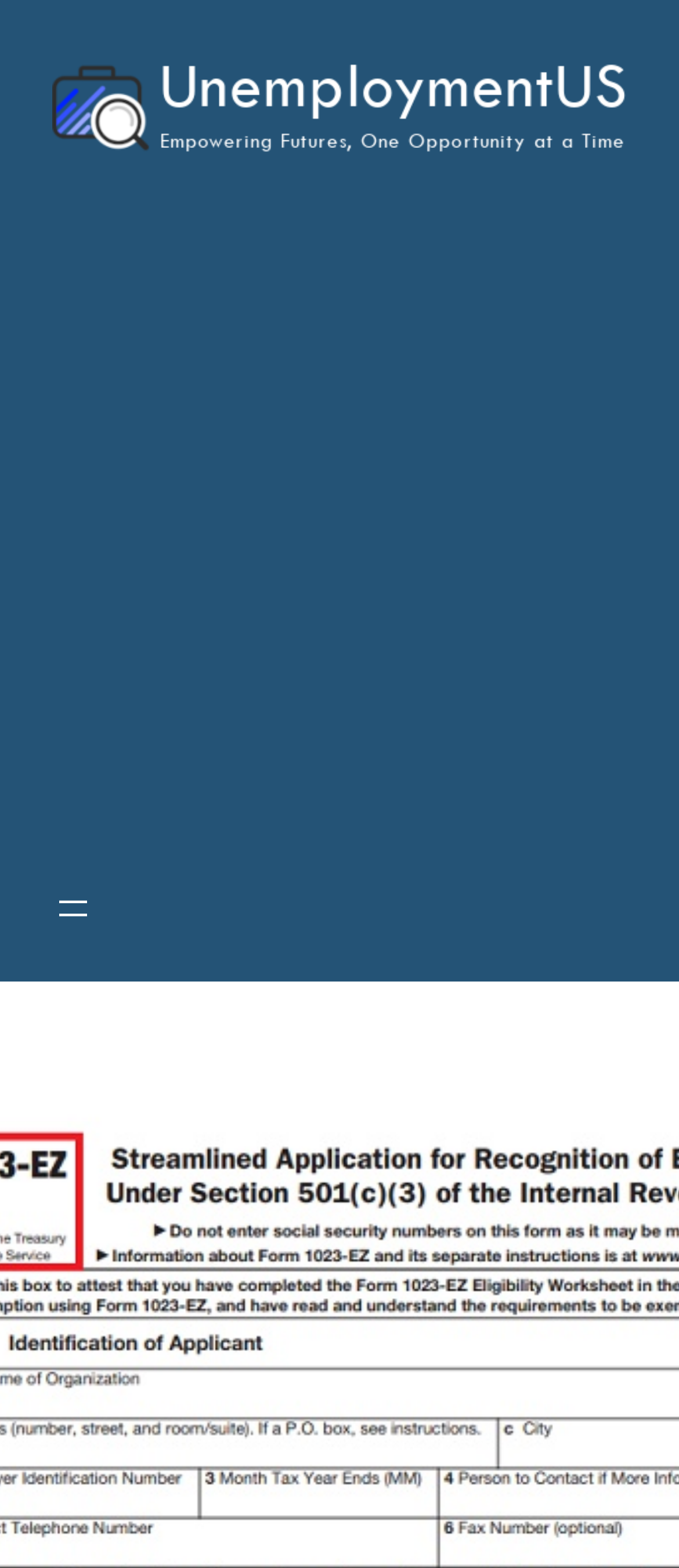Bounding box coordinates are given in the format (top-left x, top-left y, bottom-right x, bottom-right y). All values should be floating point numbers between 0 and 1. Provide the bounding box coordinate for the UI element described as: aria-label="Advertisement" name="aswift_1" title="Advertisement"

[0.0, 0.154, 1.0, 0.514]